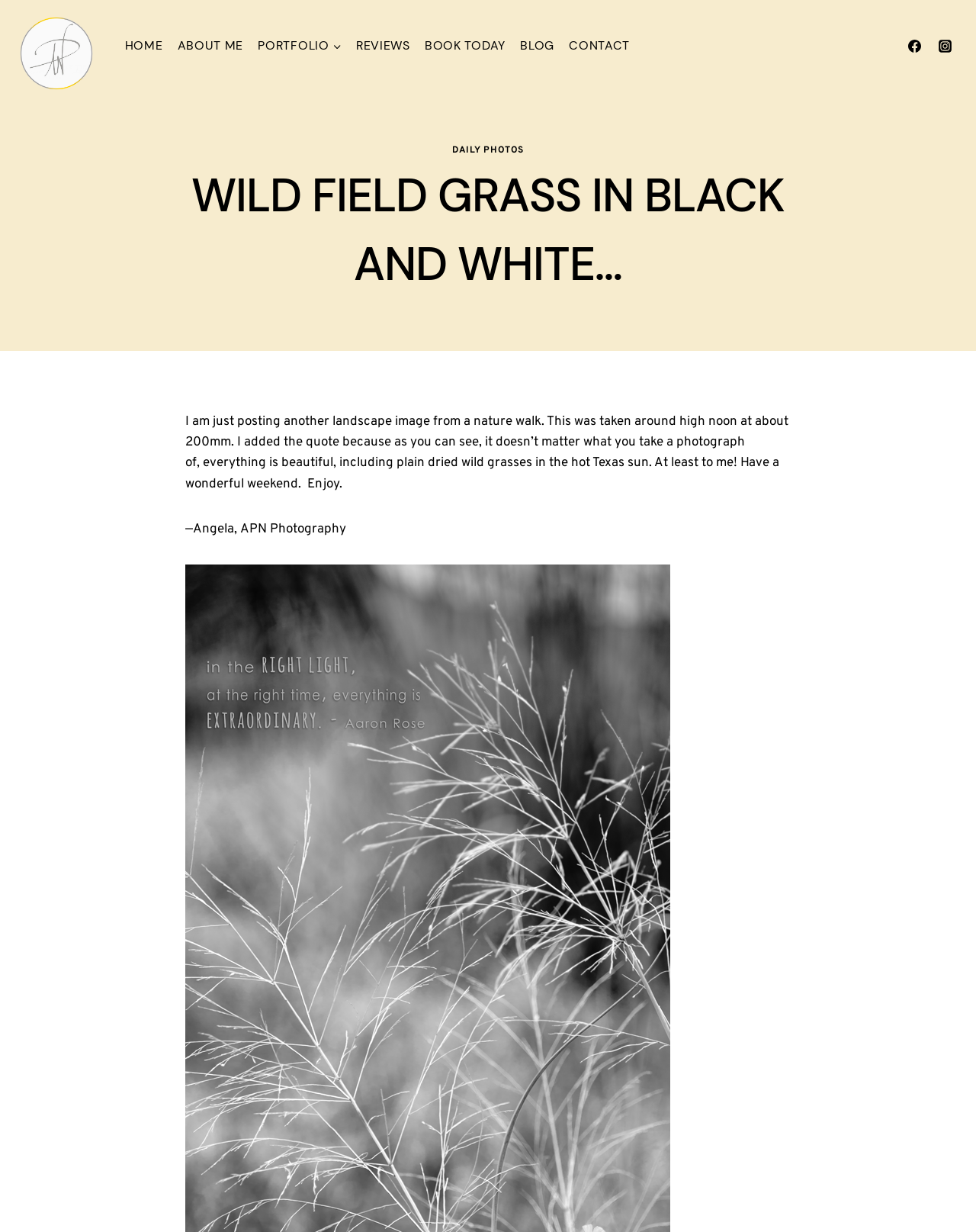Identify the bounding box coordinates of the clickable region to carry out the given instruction: "view ABOUT ME".

[0.174, 0.023, 0.257, 0.051]